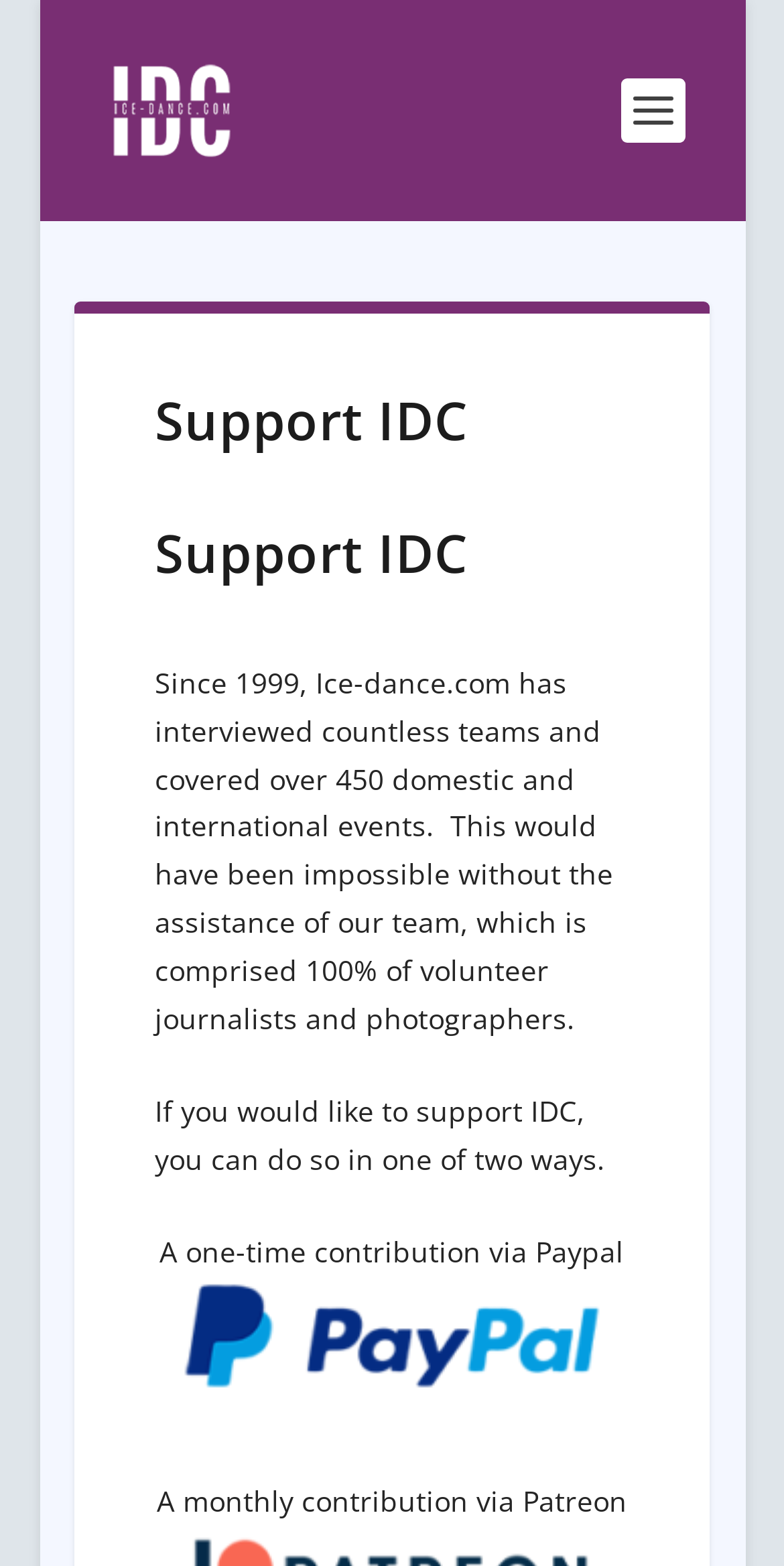How long has Ice-dance.com been active?
Give a detailed and exhaustive answer to the question.

The website has been active since 1999, as mentioned in the text 'Since 1999, Ice-dance.com has interviewed countless teams and covered over 450 domestic and international events'.